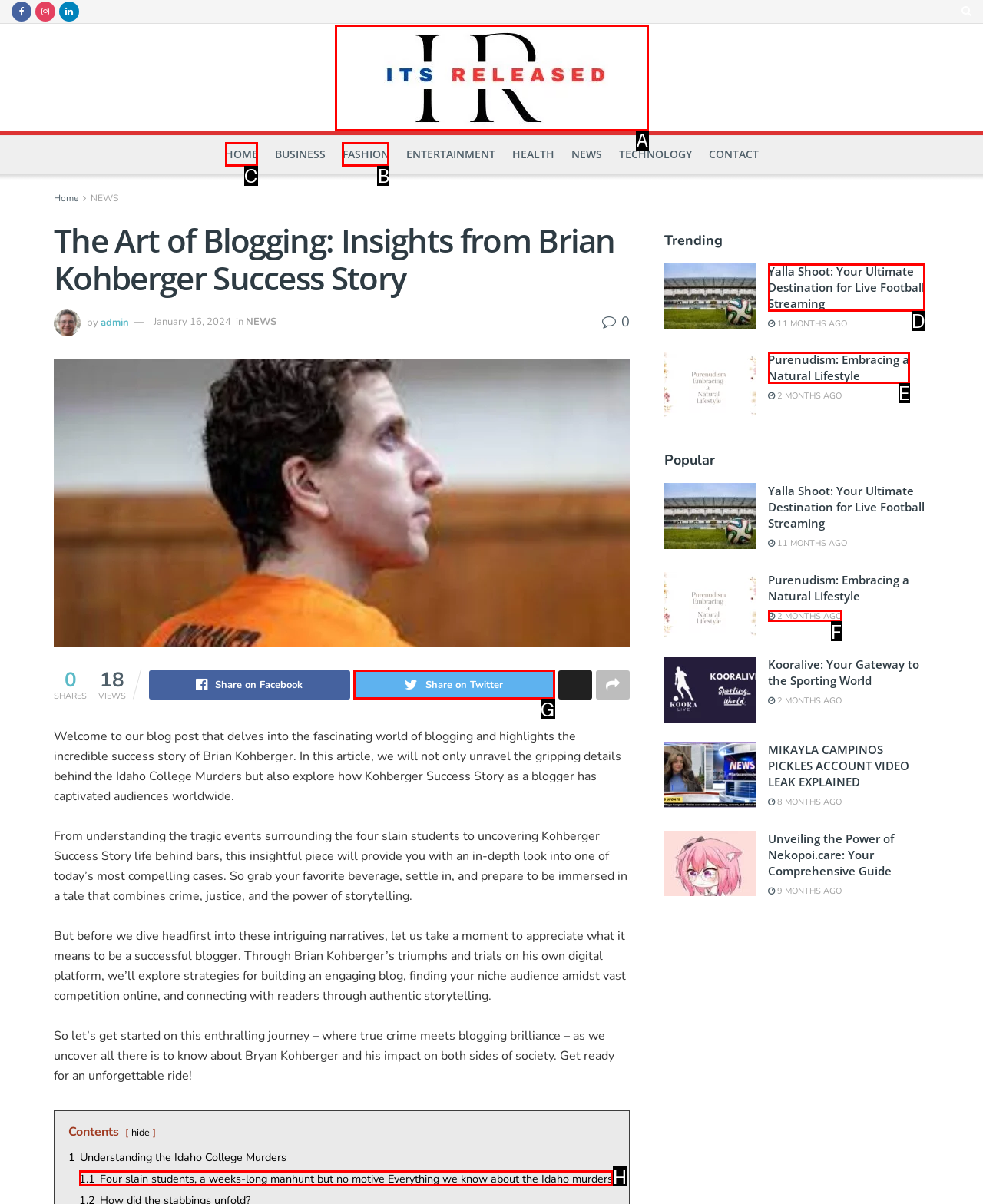For the task: Register for the webinar, identify the HTML element to click.
Provide the letter corresponding to the right choice from the given options.

None